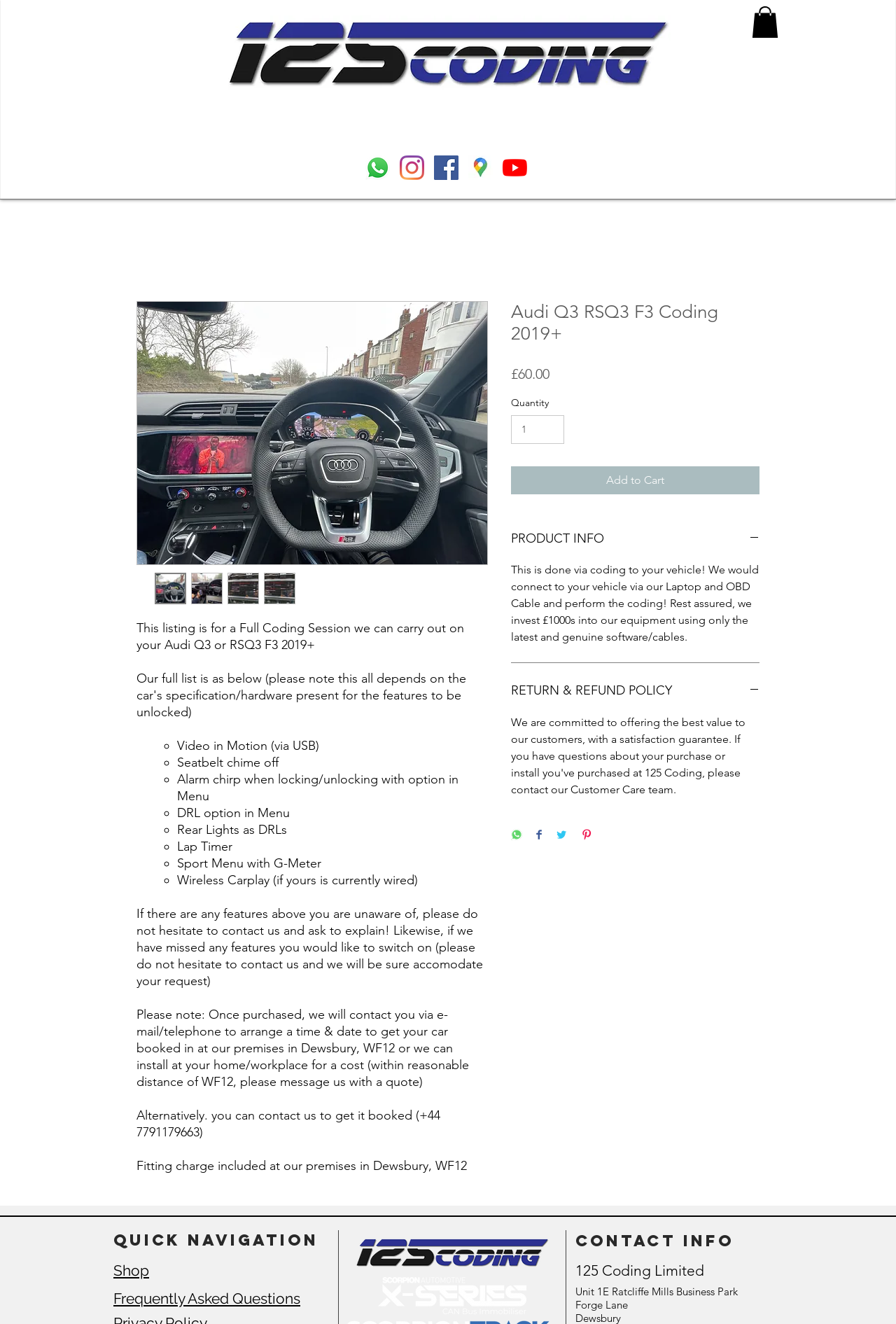Provide the bounding box coordinates of the HTML element this sentence describes: "Add to Cart".

[0.57, 0.352, 0.848, 0.373]